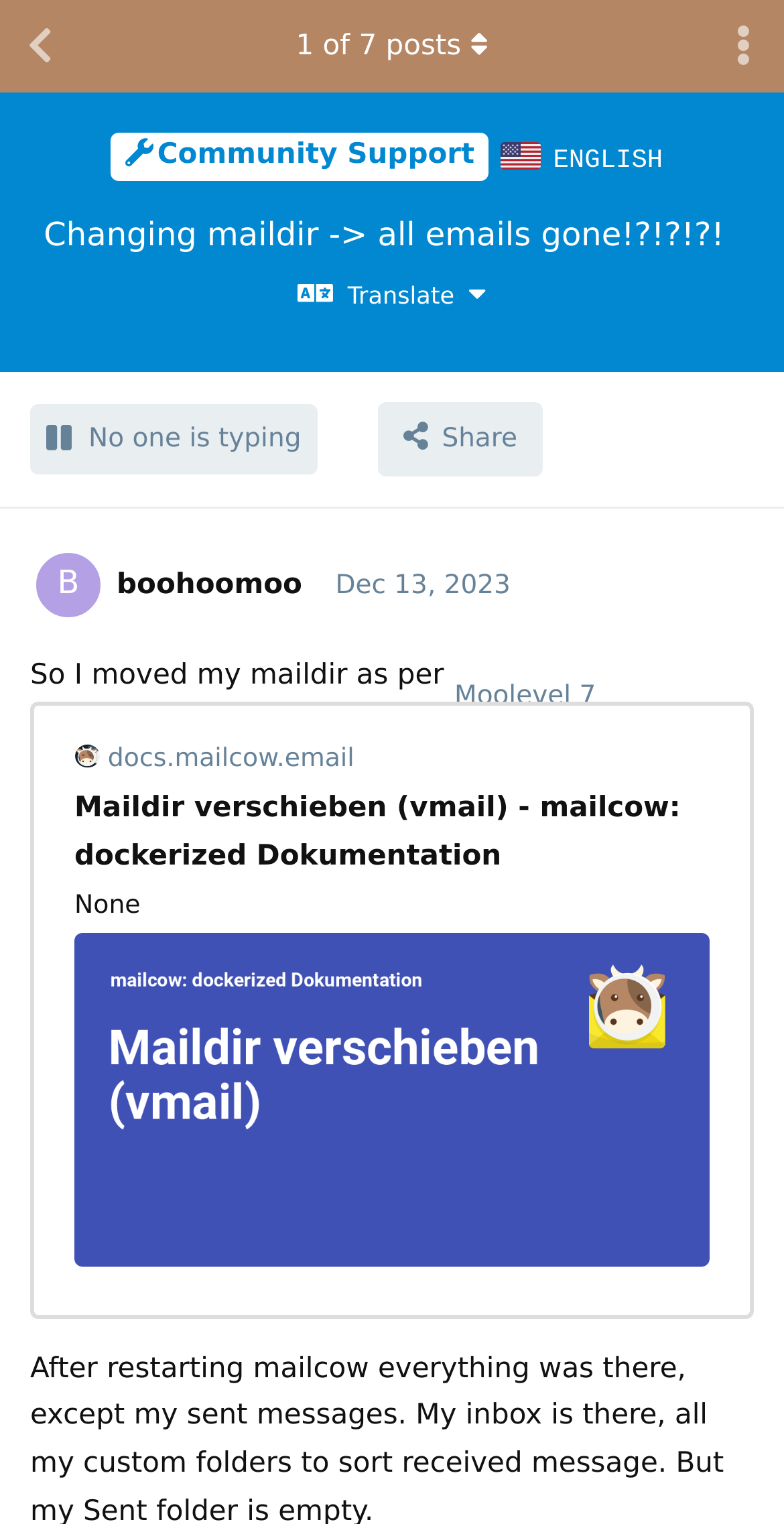Highlight the bounding box coordinates of the region I should click on to meet the following instruction: "Learn more about Liya best hand cream".

None